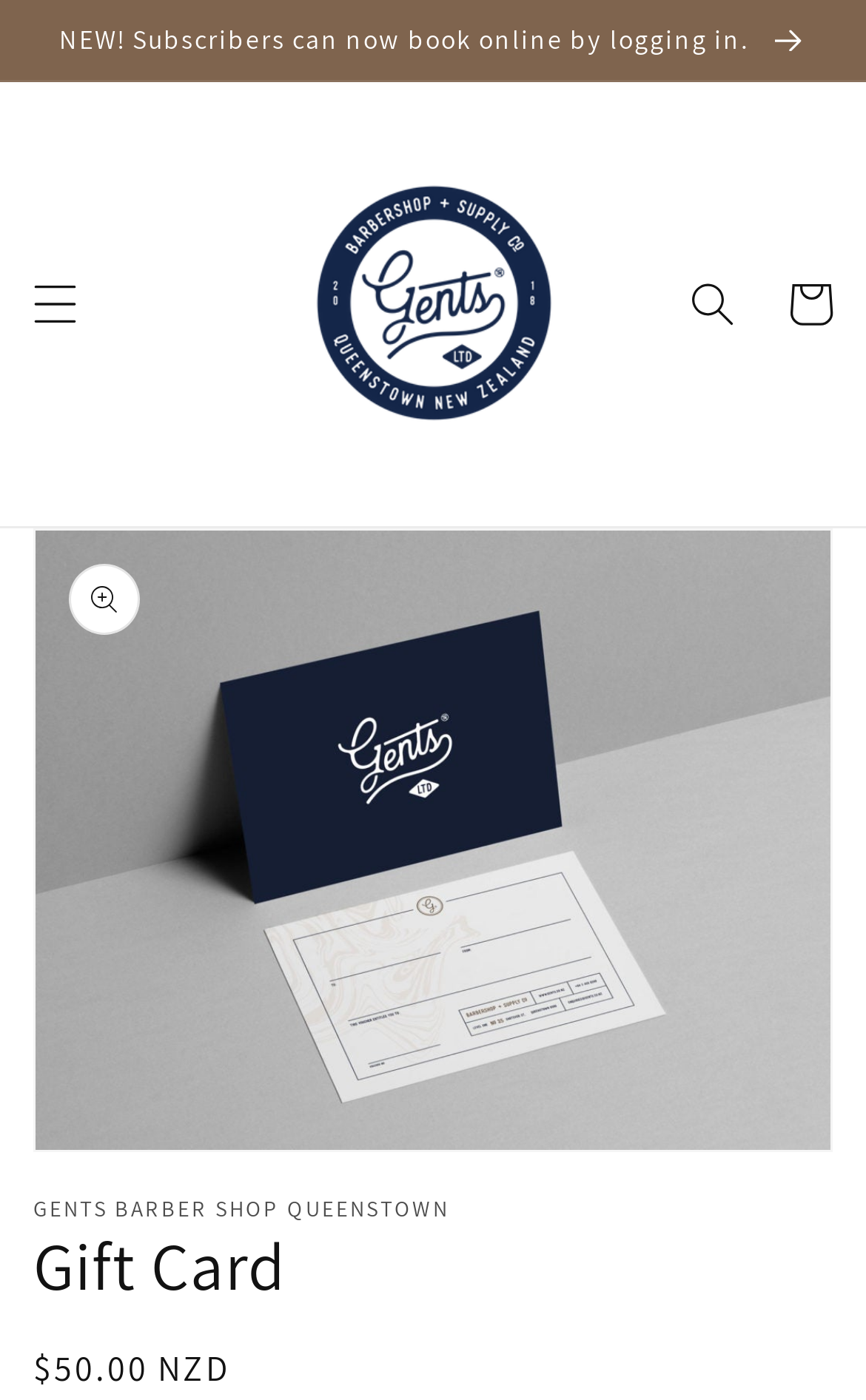Determine the bounding box coordinates for the HTML element mentioned in the following description: "parent_node: Cart". The coordinates should be a list of four floats ranging from 0 to 1, represented as [left, top, right, bottom].

[0.269, 0.074, 0.731, 0.359]